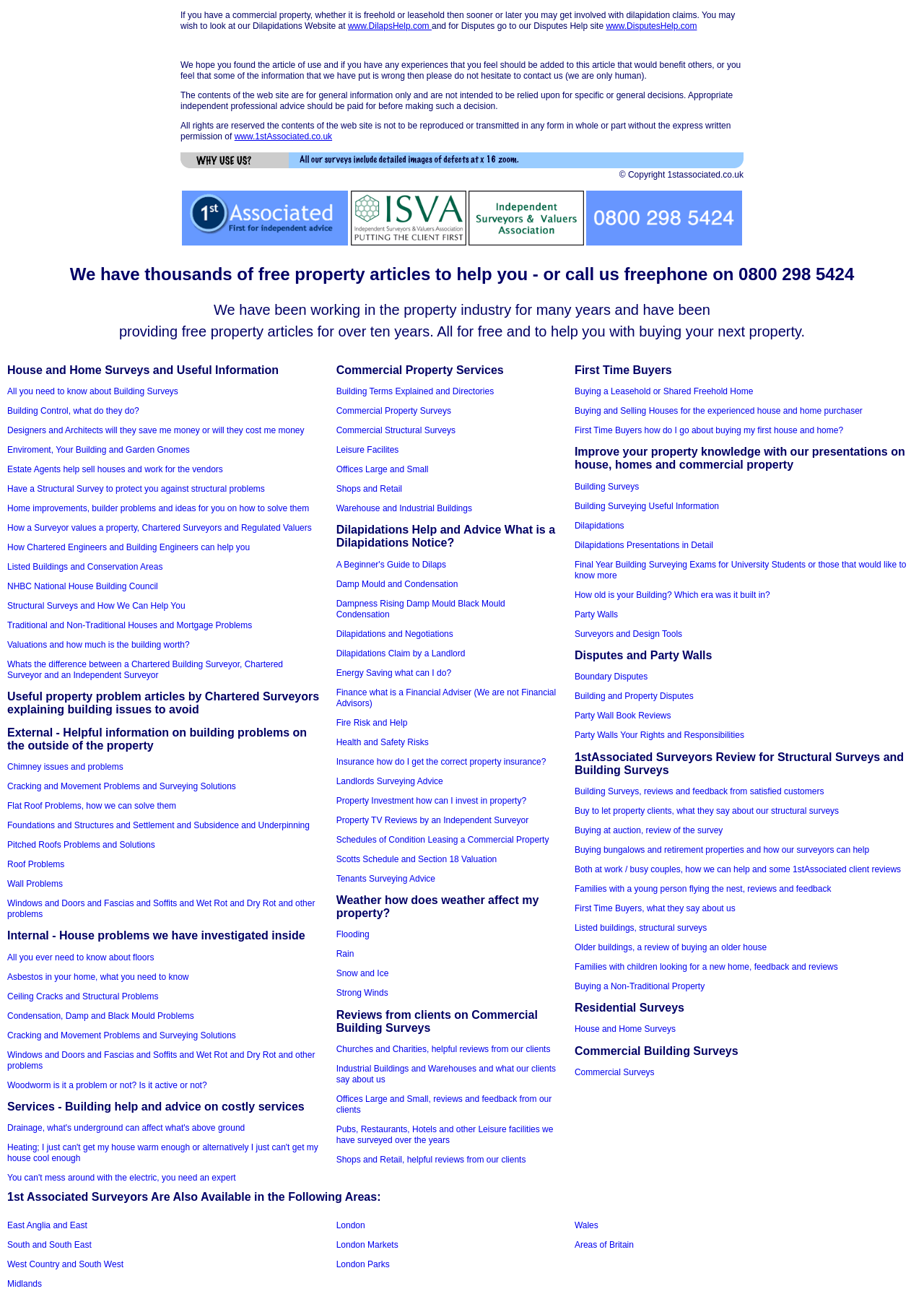Find the bounding box coordinates of the element to click in order to complete this instruction: "Contact us for adding experiences to the article". The bounding box coordinates must be four float numbers between 0 and 1, denoted as [left, top, right, bottom].

[0.195, 0.046, 0.802, 0.062]